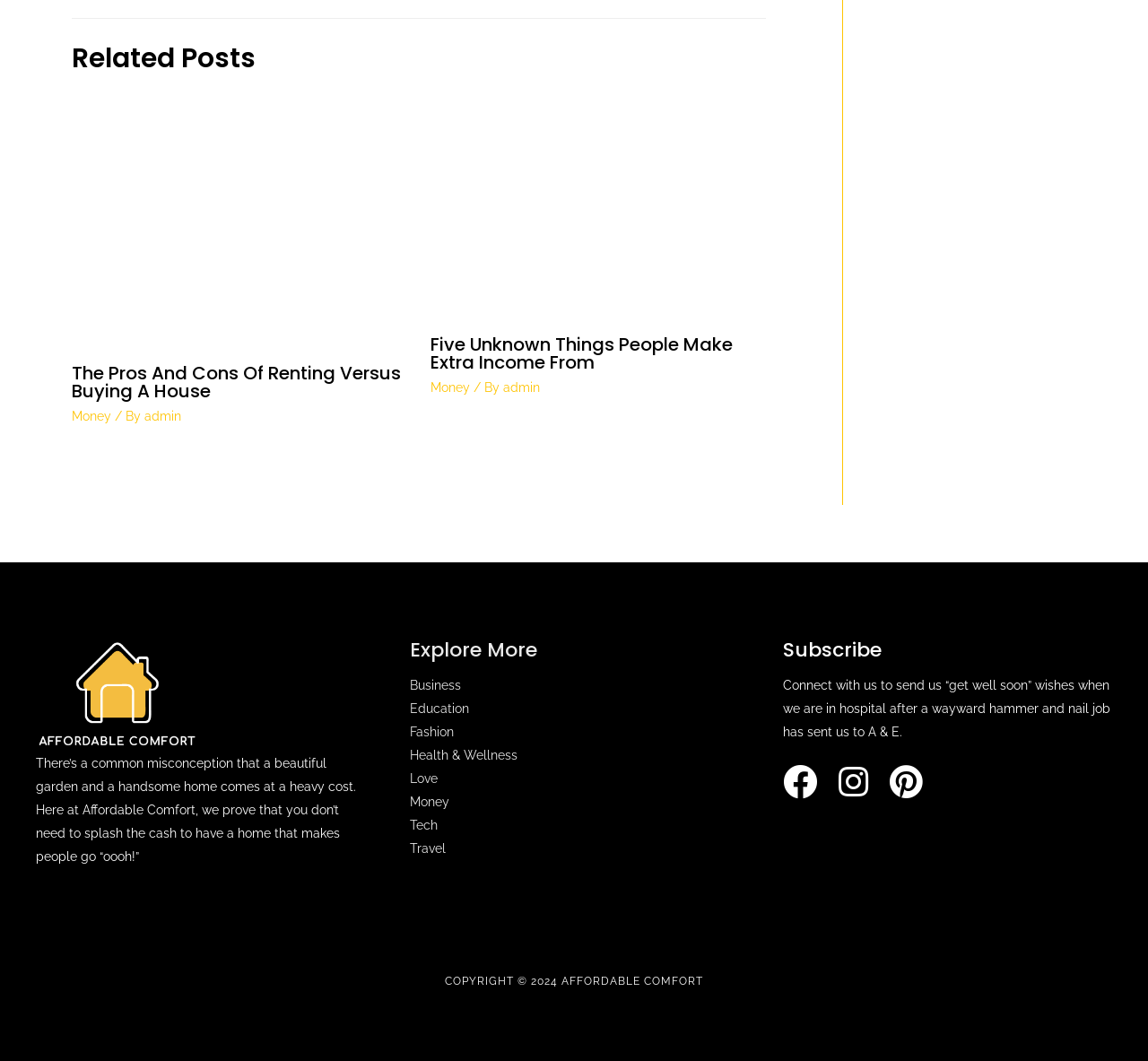Please determine the bounding box coordinates for the element that should be clicked to follow these instructions: "Subscribe to the newsletter".

[0.682, 0.599, 0.969, 0.627]